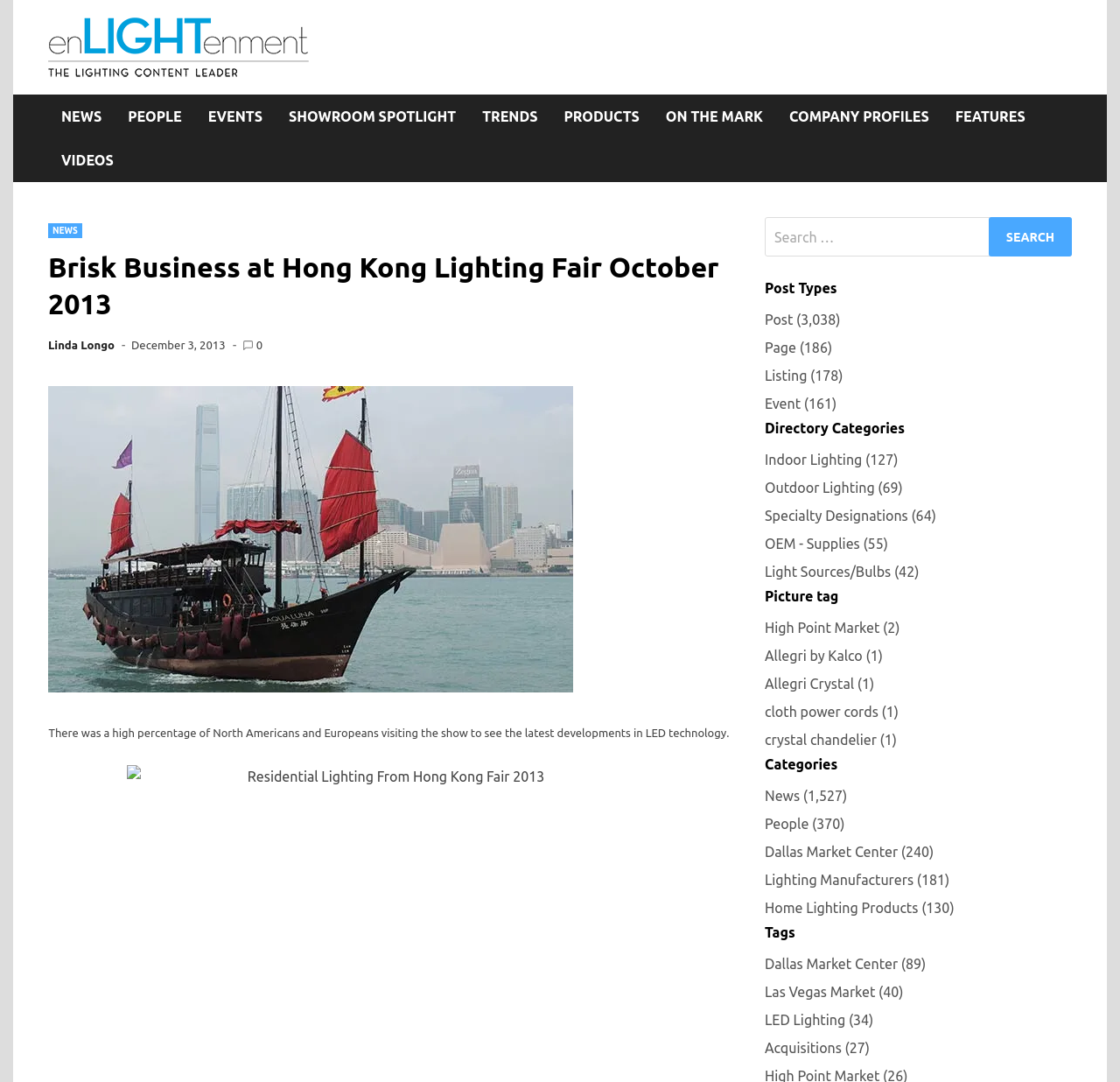What is the date of the article 'Brisk Business at Hong Kong Lighting Fair October 2013'?
Look at the image and construct a detailed response to the question.

I found the article 'Brisk Business at Hong Kong Lighting Fair October 2013' and looked for the date associated with it. The date is December 3, 2013, which is mentioned below the article title.